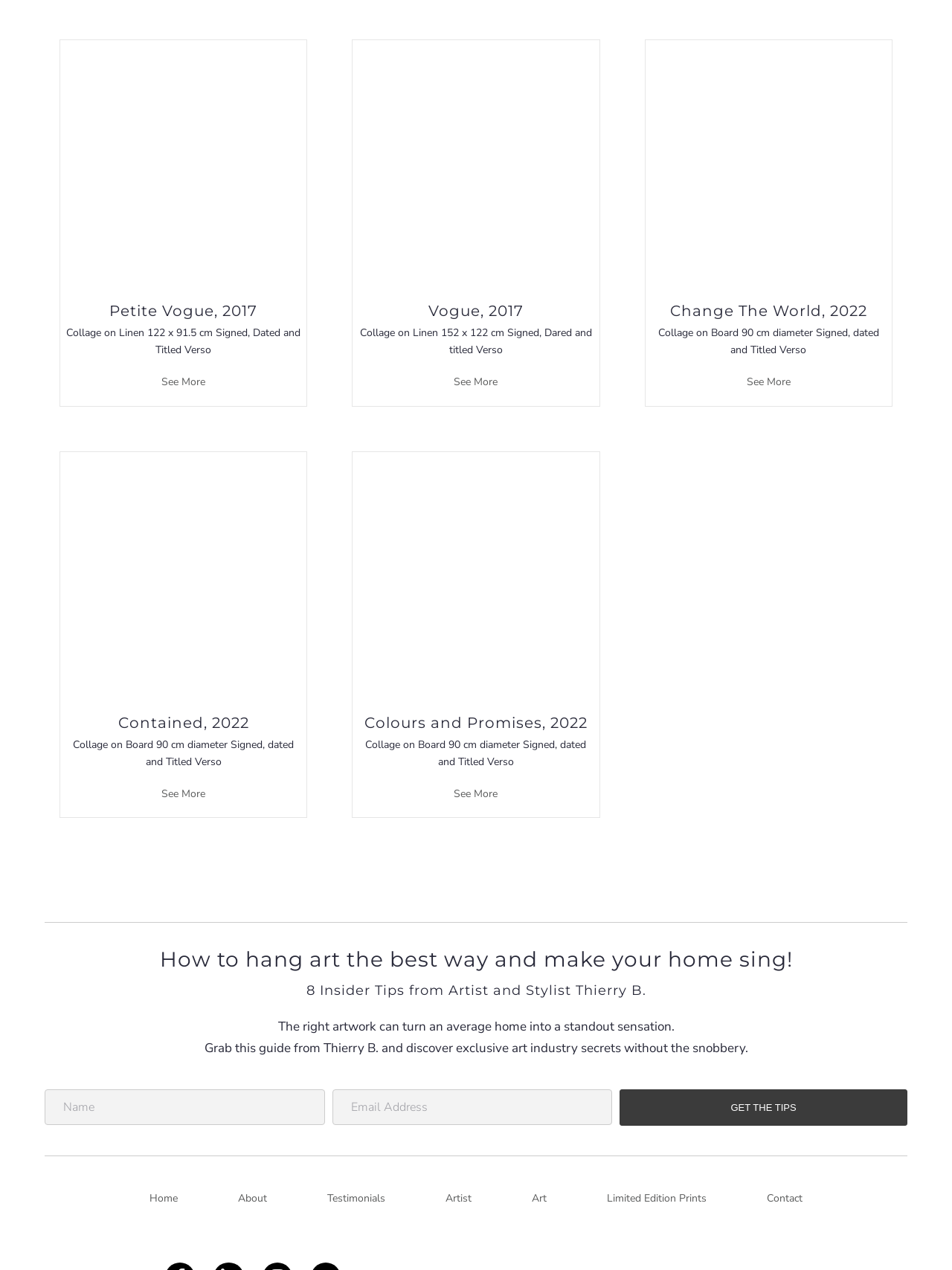What is the topic of the article below the artworks?
Could you give a comprehensive explanation in response to this question?

The article below the artworks is about 'How to hang art the best way and make your home sing!' as indicated by the heading element with the text 'How to hang art the best way and make your home sing!'.